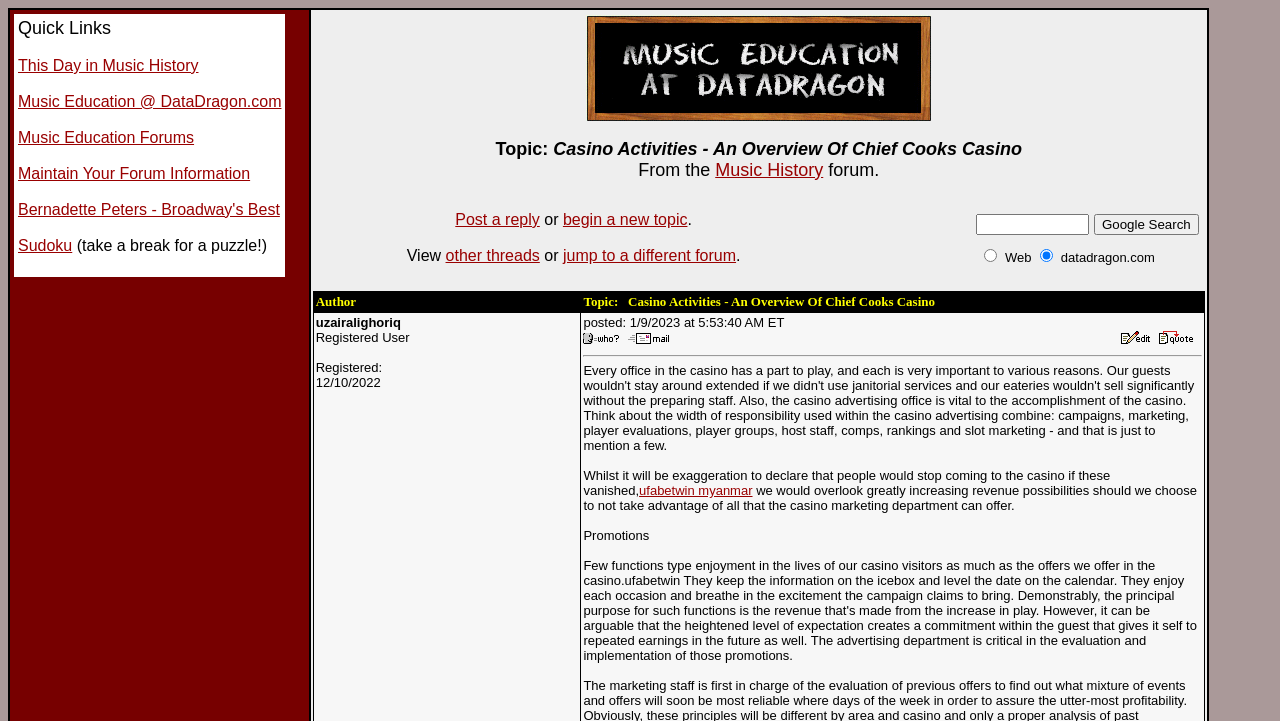Predict the bounding box coordinates for the UI element described as: "jump to a different forum". The coordinates should be four float numbers between 0 and 1, presented as [left, top, right, bottom].

[0.44, 0.343, 0.575, 0.366]